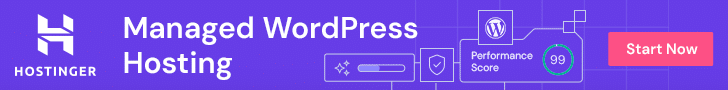What is the performance score indicated?
Analyze the screenshot and provide a detailed answer to the question.

The performance score indicator is displayed prominently on the banner, and it shows a high score of 99, indicating optimal performance for users. This suggests that the Managed WordPress Hosting service is efficient and reliable.